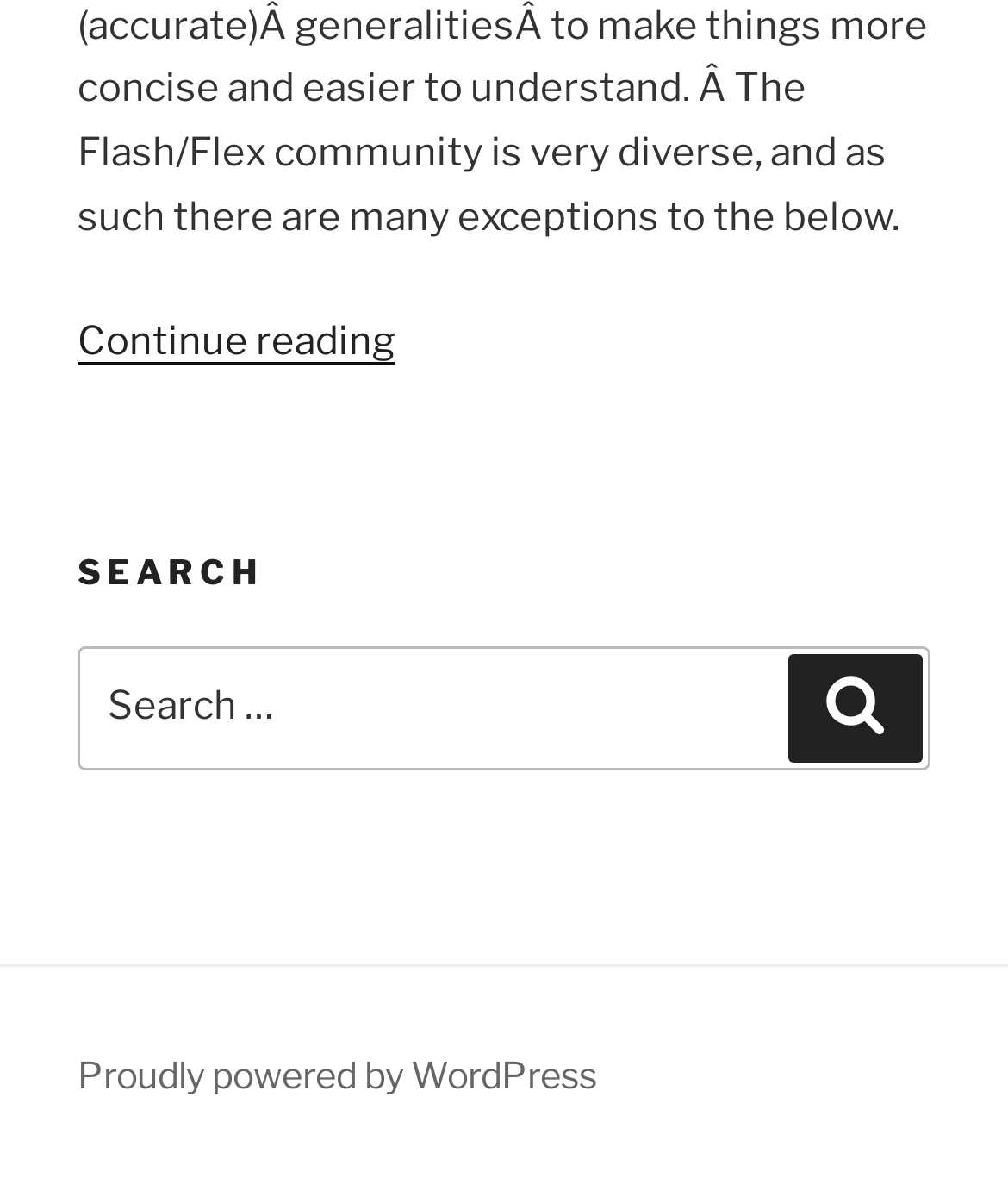Answer the question in one word or a short phrase:
What is the topic of the article?

Hiring flex developers